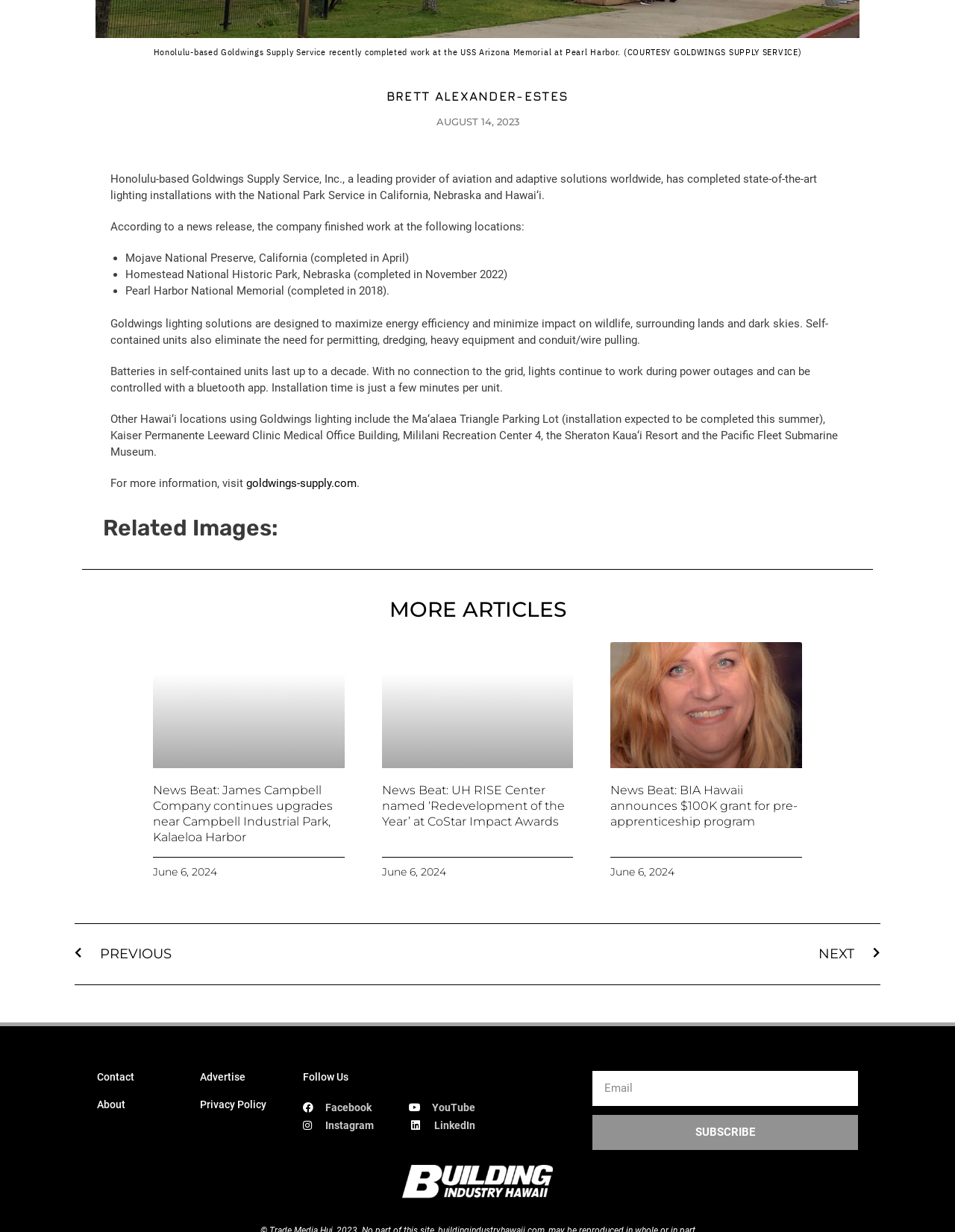Please find the bounding box for the UI component described as follows: "Privacy Policy".

[0.209, 0.891, 0.279, 0.901]